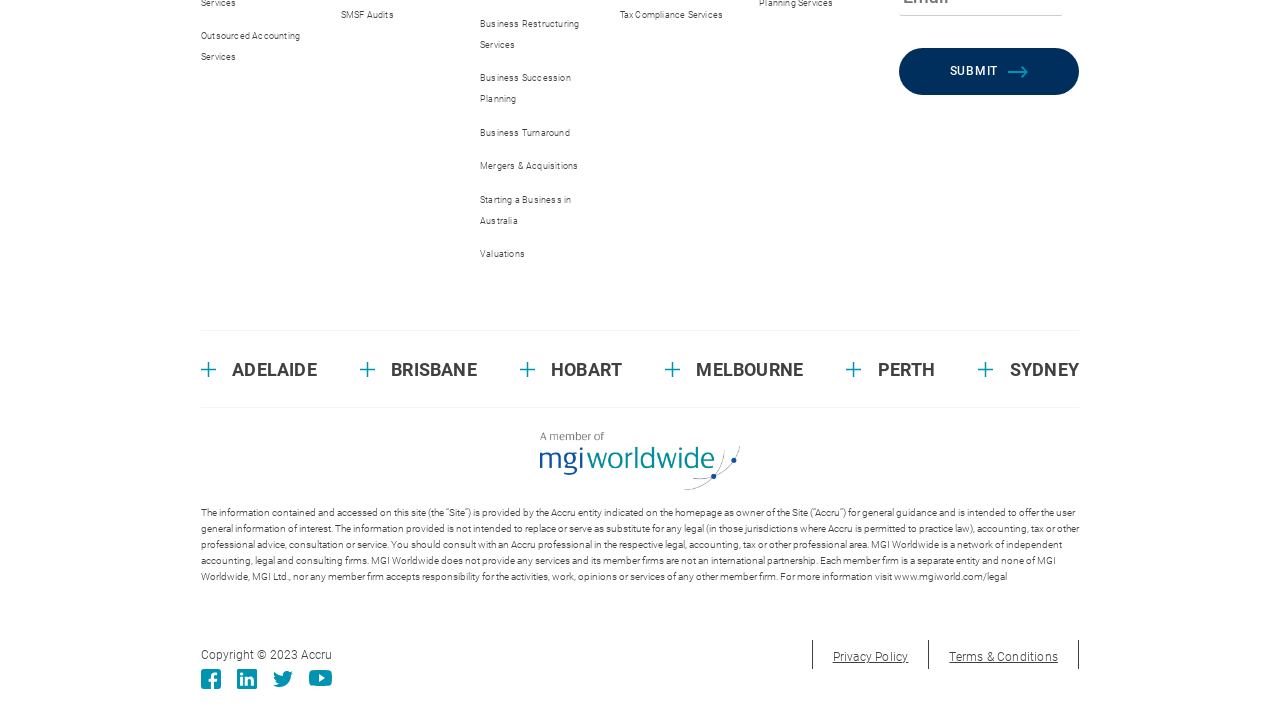Locate the bounding box coordinates of the clickable part needed for the task: "Follow Accru on Facebook".

[0.157, 0.941, 0.185, 0.984]